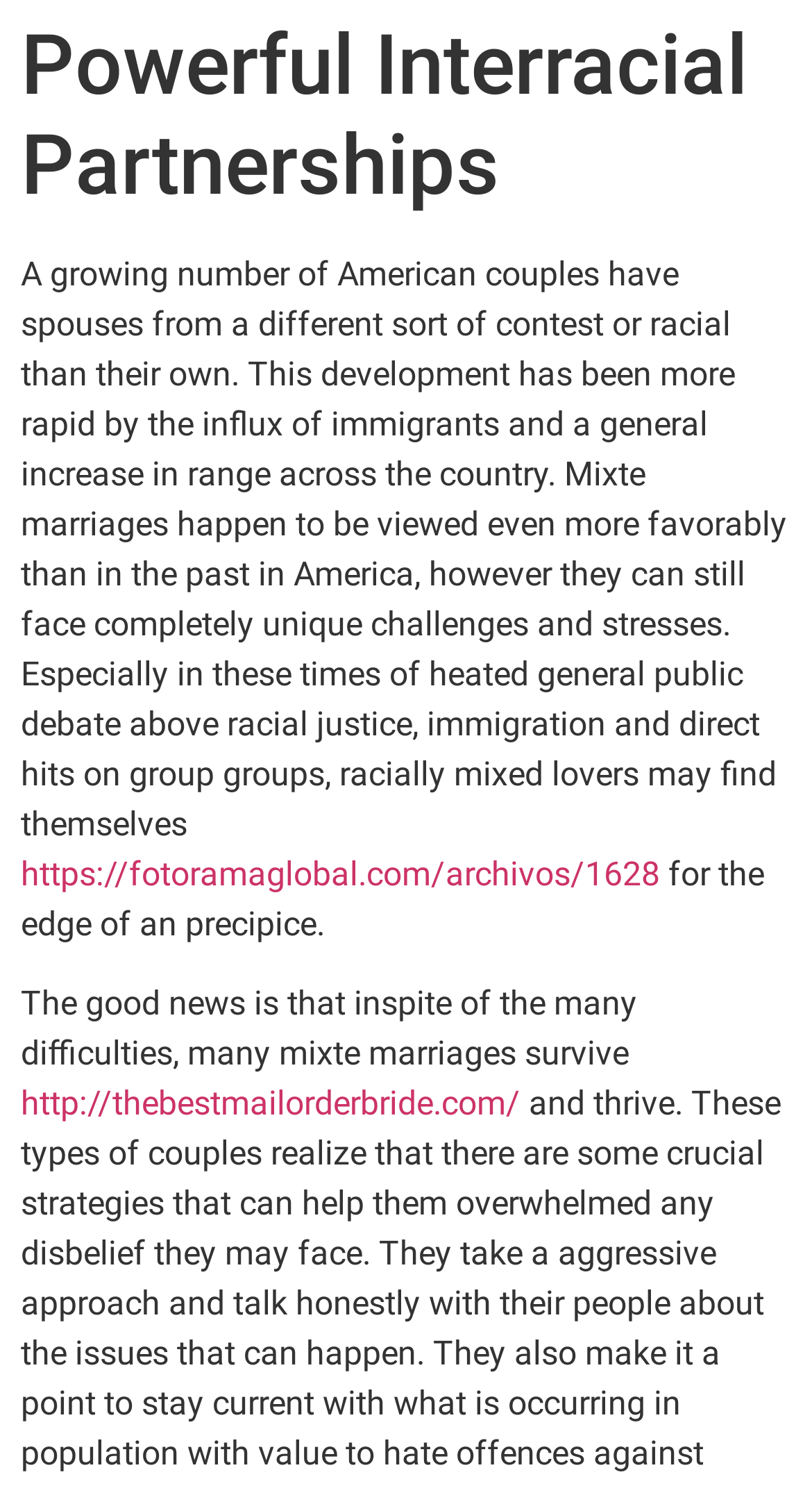How many links are present on the webpage?
Answer briefly with a single word or phrase based on the image.

2